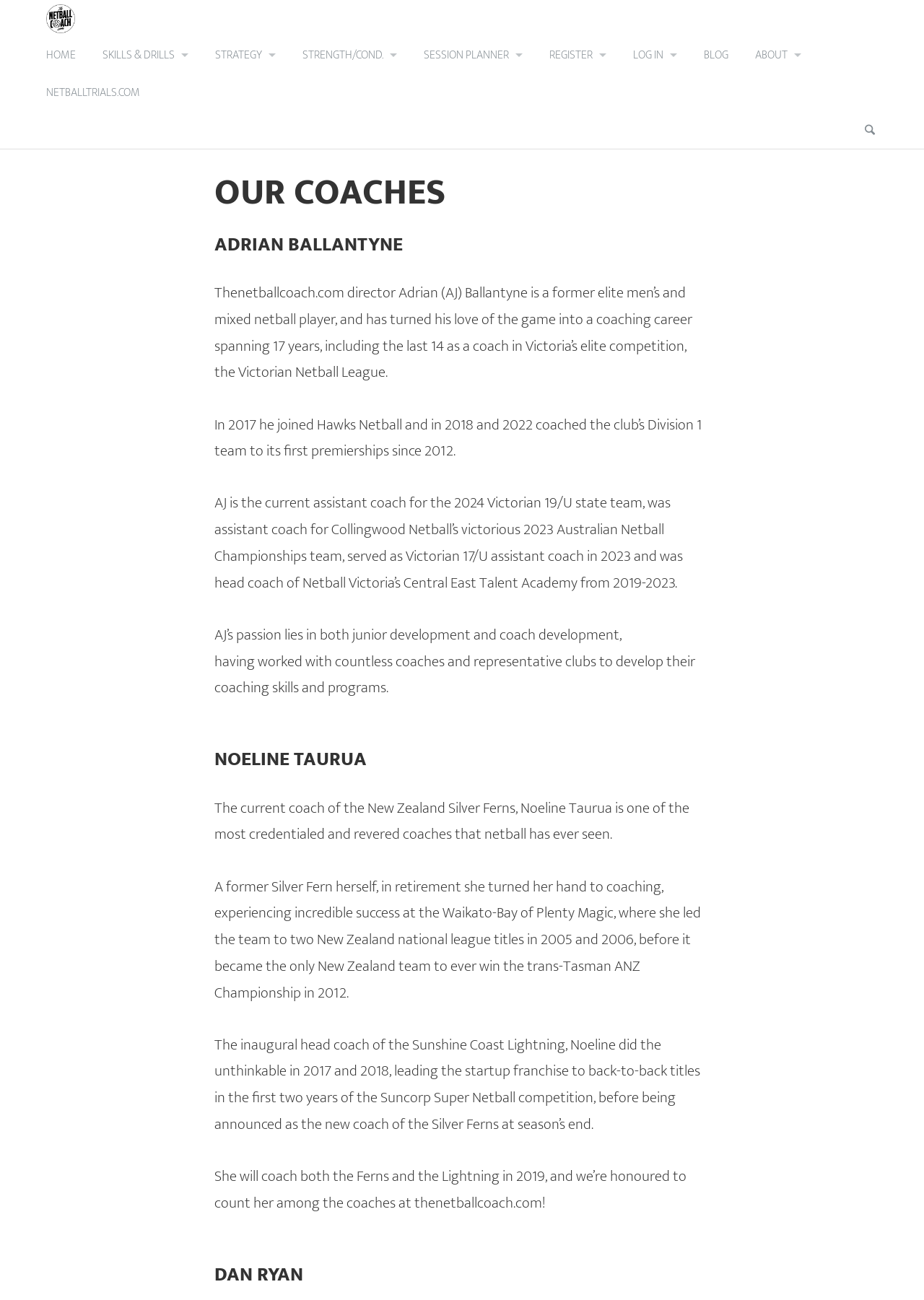What is the name of the netball coach described on this page? Examine the screenshot and reply using just one word or a brief phrase.

Adrian Ballantyne